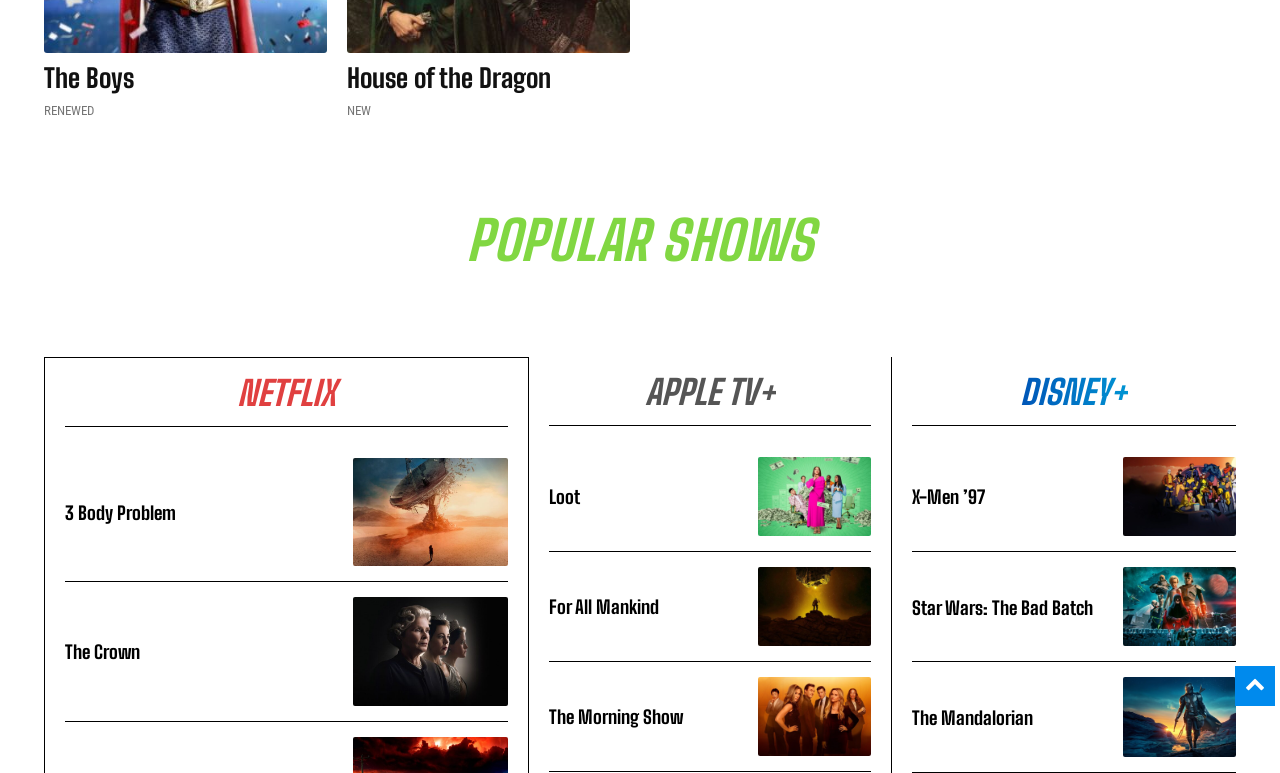Provide the bounding box coordinates of the HTML element this sentence describes: "The Crown". The bounding box coordinates consist of four float numbers between 0 and 1, i.e., [left, top, right, bottom].

[0.051, 0.821, 0.123, 0.856]